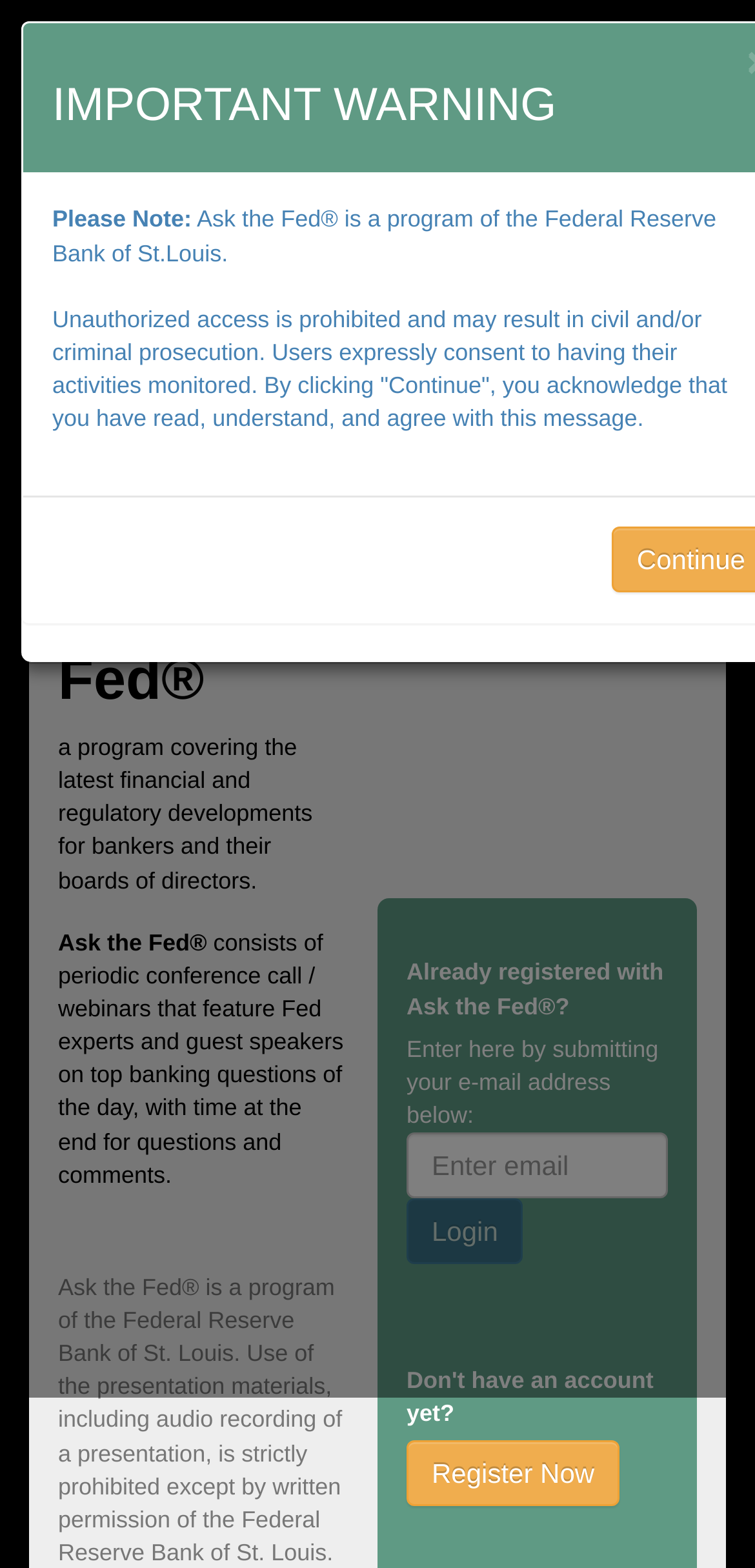Give a one-word or phrase response to the following question: What is the name of the Federal Reserve Bank associated with Ask the Fed?

St. Louis